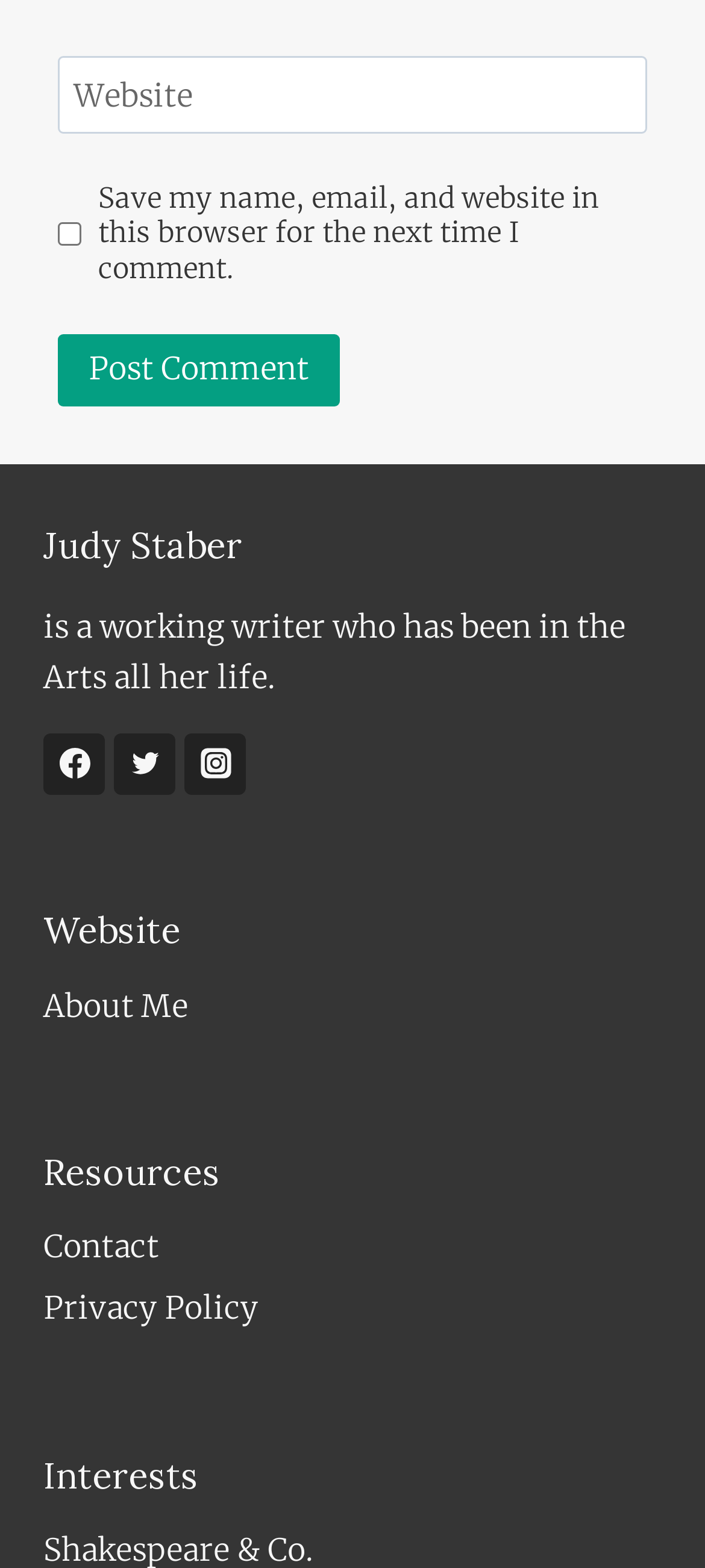Please specify the bounding box coordinates of the element that should be clicked to execute the given instruction: 'Enter website'. Ensure the coordinates are four float numbers between 0 and 1, expressed as [left, top, right, bottom].

[0.082, 0.036, 0.918, 0.085]